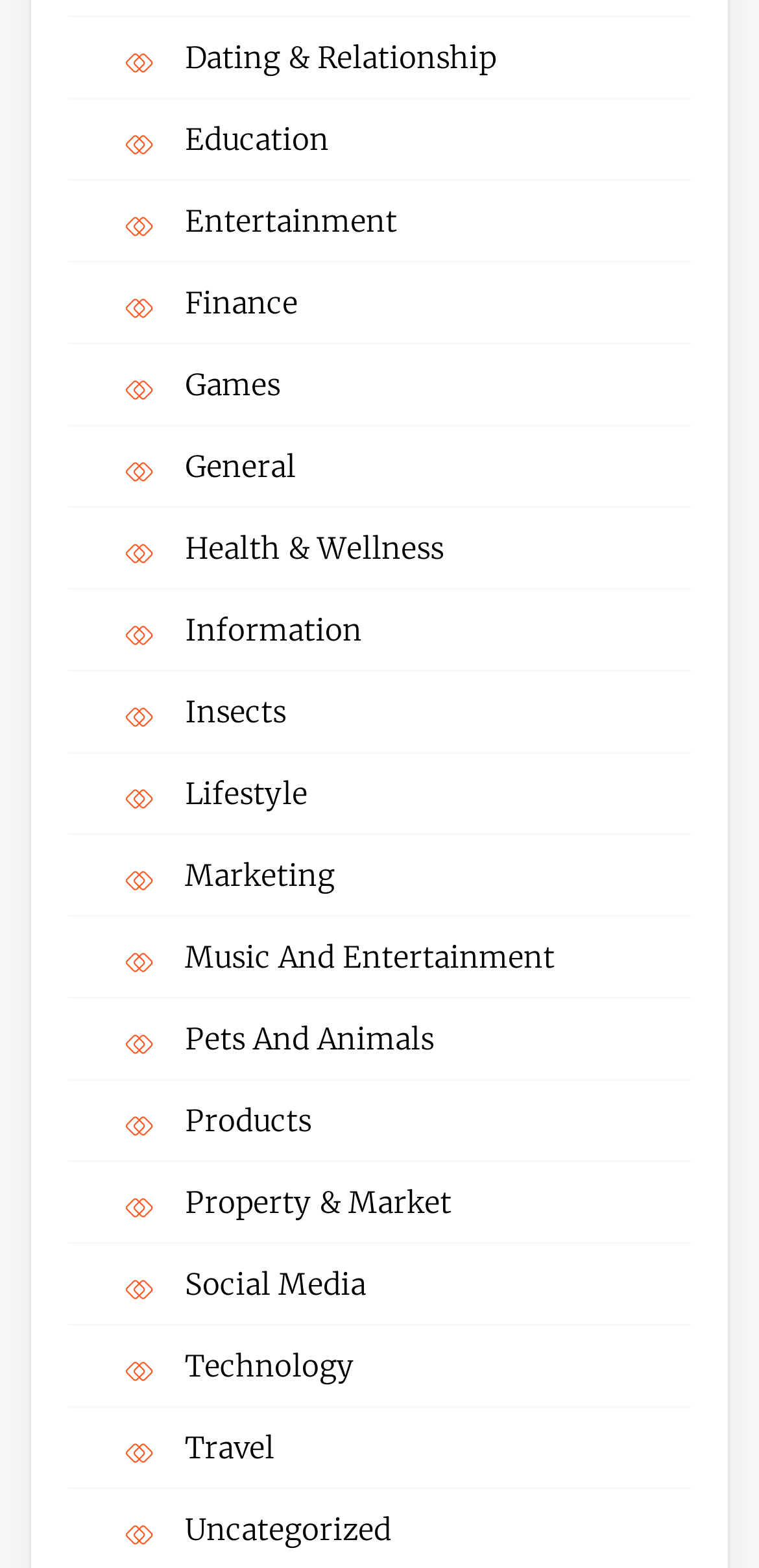Carefully examine the image and provide an in-depth answer to the question: Are there any categories related to animals?

I found two categories related to animals: 'Insects' and 'Pets And Animals'. These categories are listed among the other categories on the webpage.